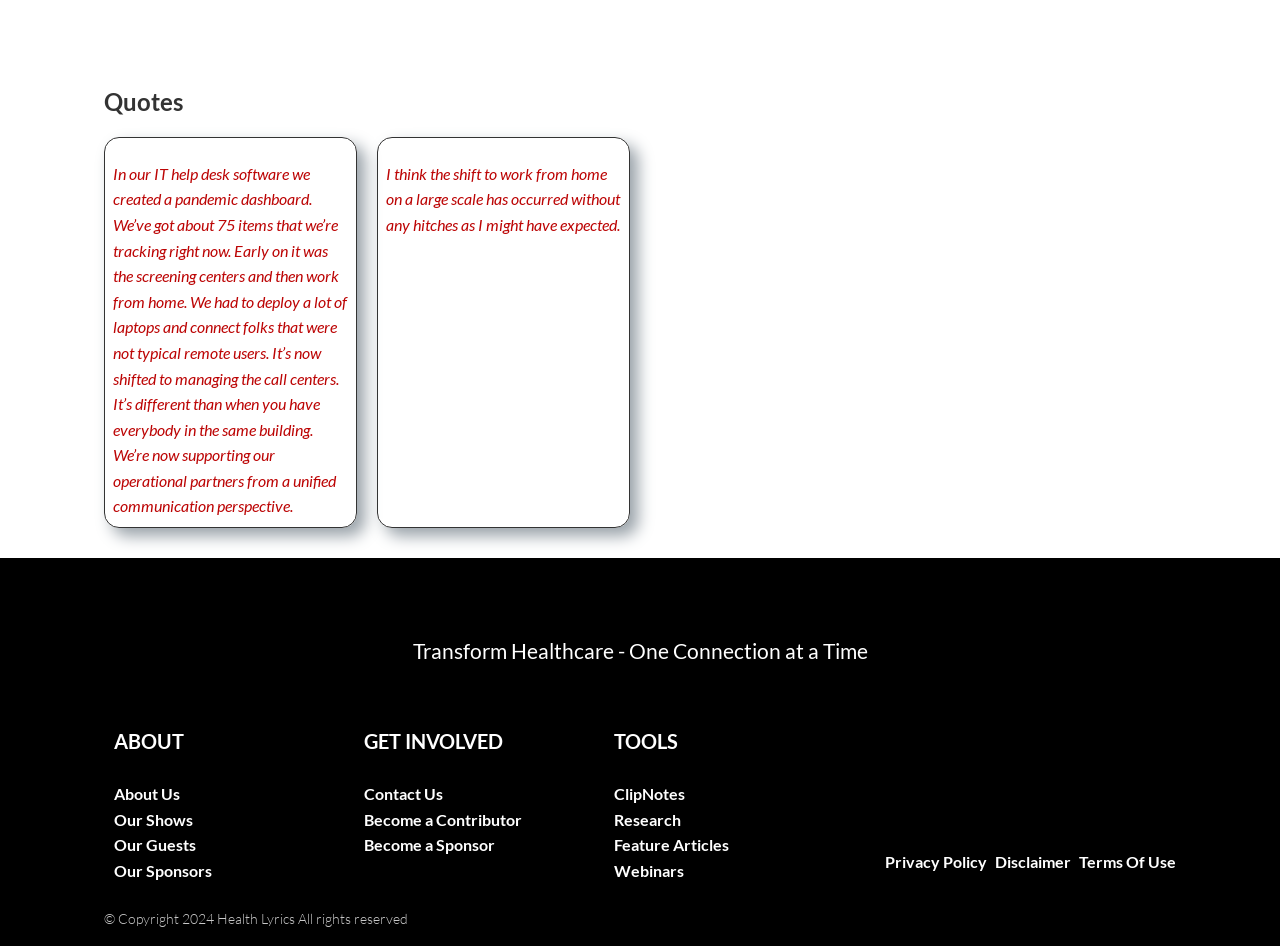Provide the bounding box coordinates for the area that should be clicked to complete the instruction: "Click on 'About Us'".

[0.089, 0.826, 0.166, 0.853]